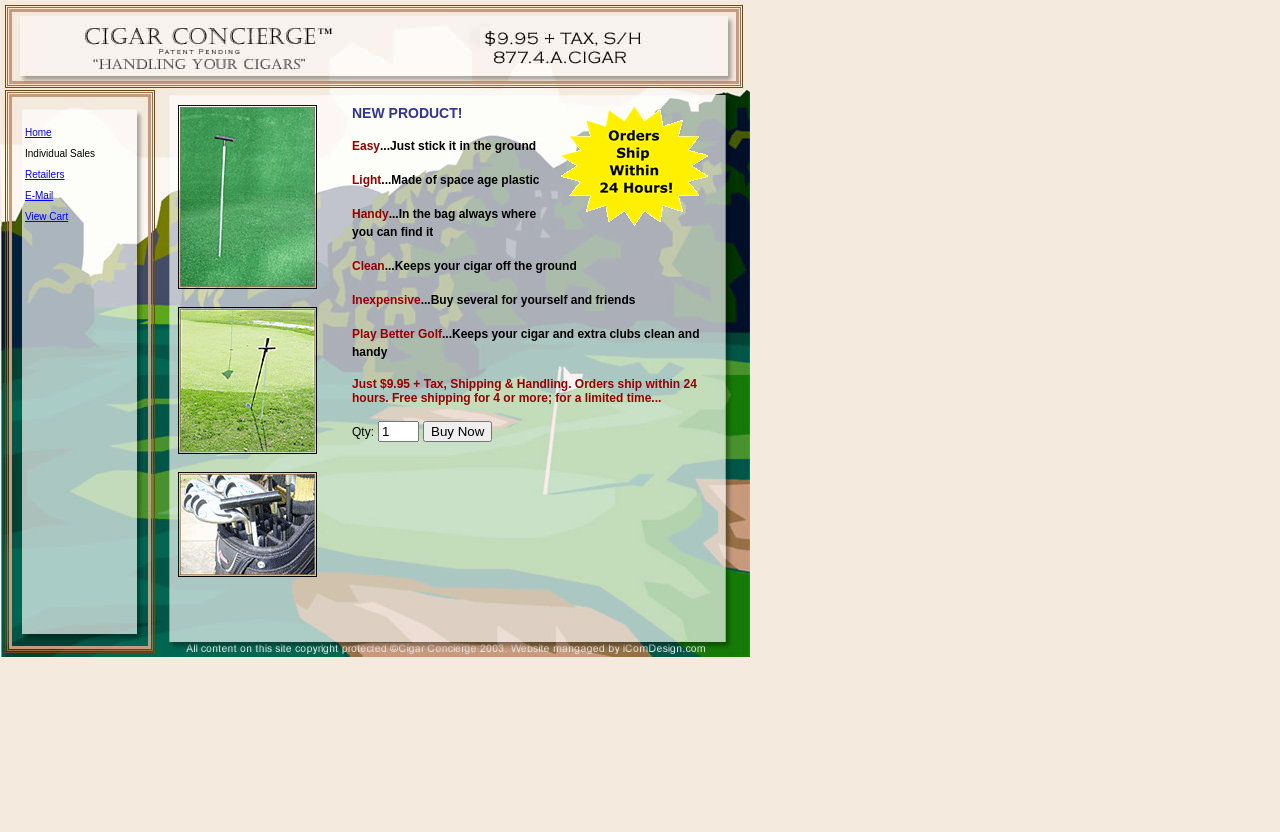Determine the bounding box coordinates in the format (top-left x, top-left y, bottom-right x, bottom-right y). Ensure all values are floating point numbers between 0 and 1. Identify the bounding box of the UI element described by: Retailers

[0.02, 0.203, 0.05, 0.216]